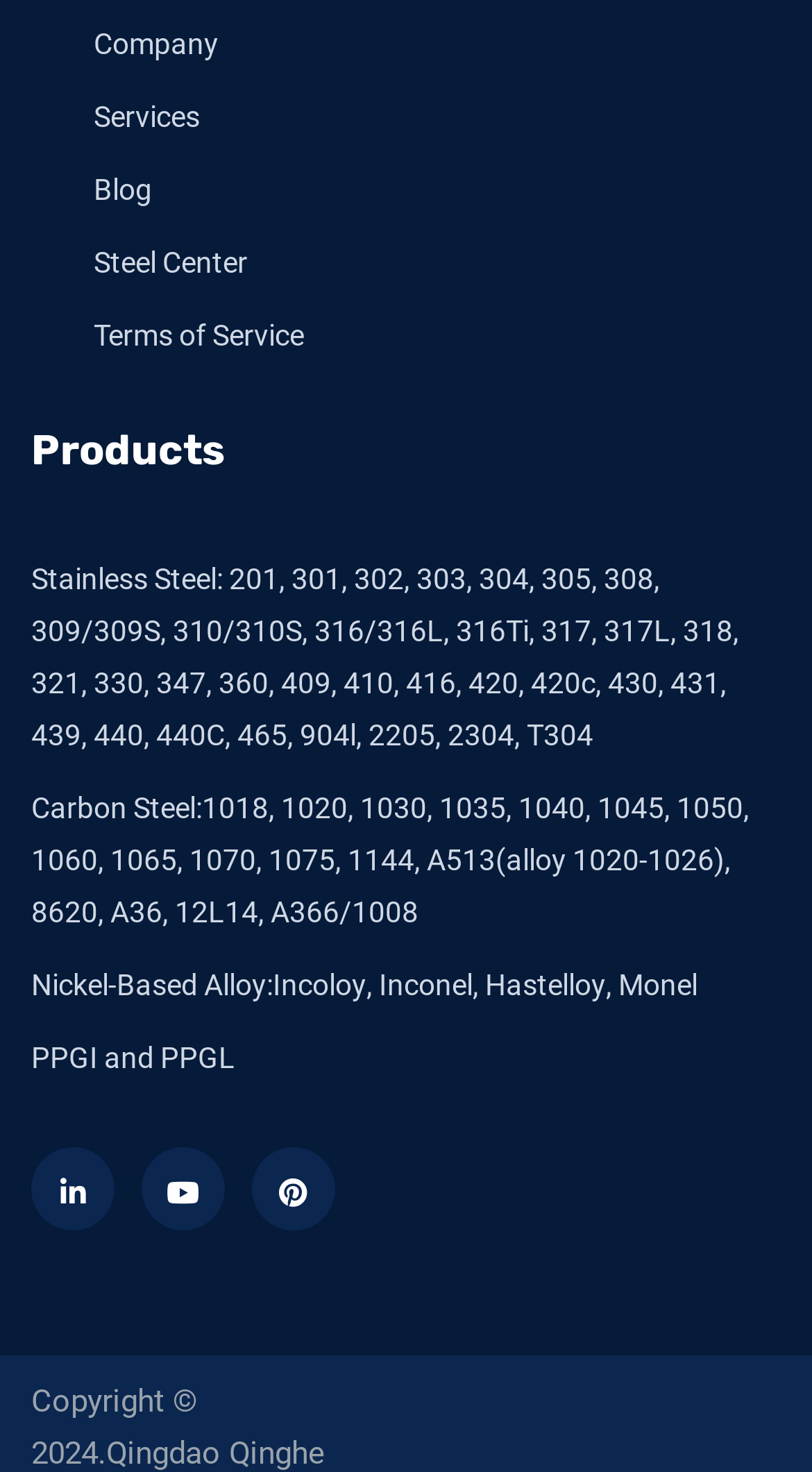Extract the bounding box coordinates for the described element: "Stainless Steel:". The coordinates should be represented as four float numbers between 0 and 1: [left, top, right, bottom].

[0.038, 0.376, 0.274, 0.411]